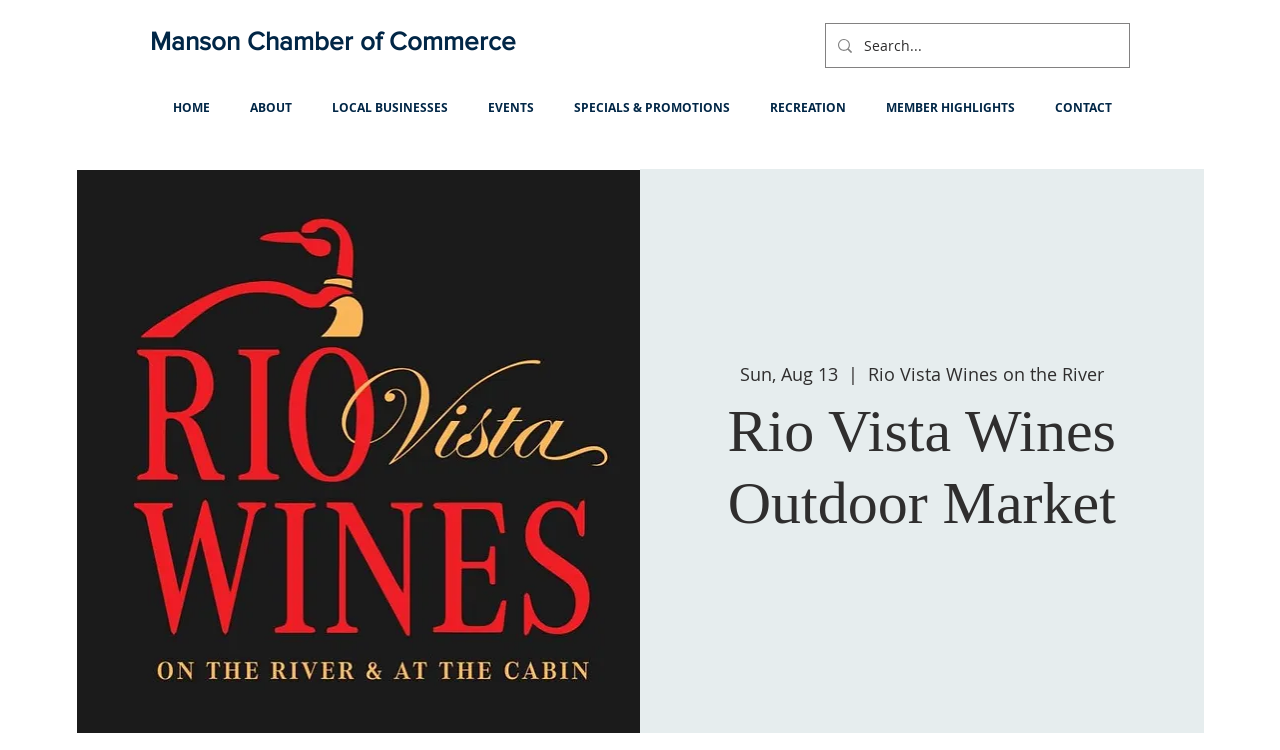Pinpoint the bounding box coordinates of the element to be clicked to execute the instruction: "Visit the home page".

[0.119, 0.13, 0.18, 0.158]